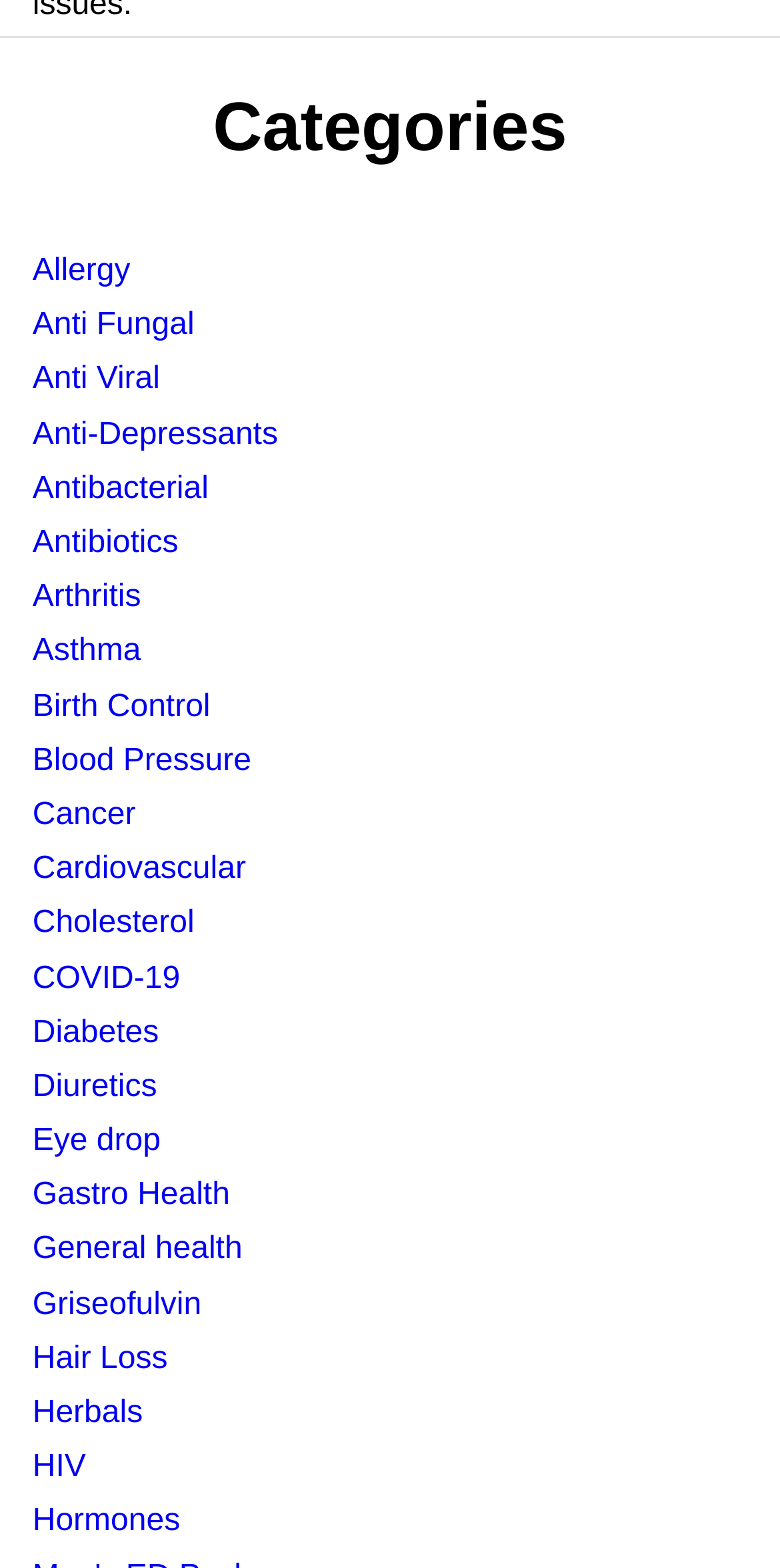What is the category listed below 'Anti Viral'?
Using the information from the image, give a concise answer in one word or a short phrase.

Anti-Depressants